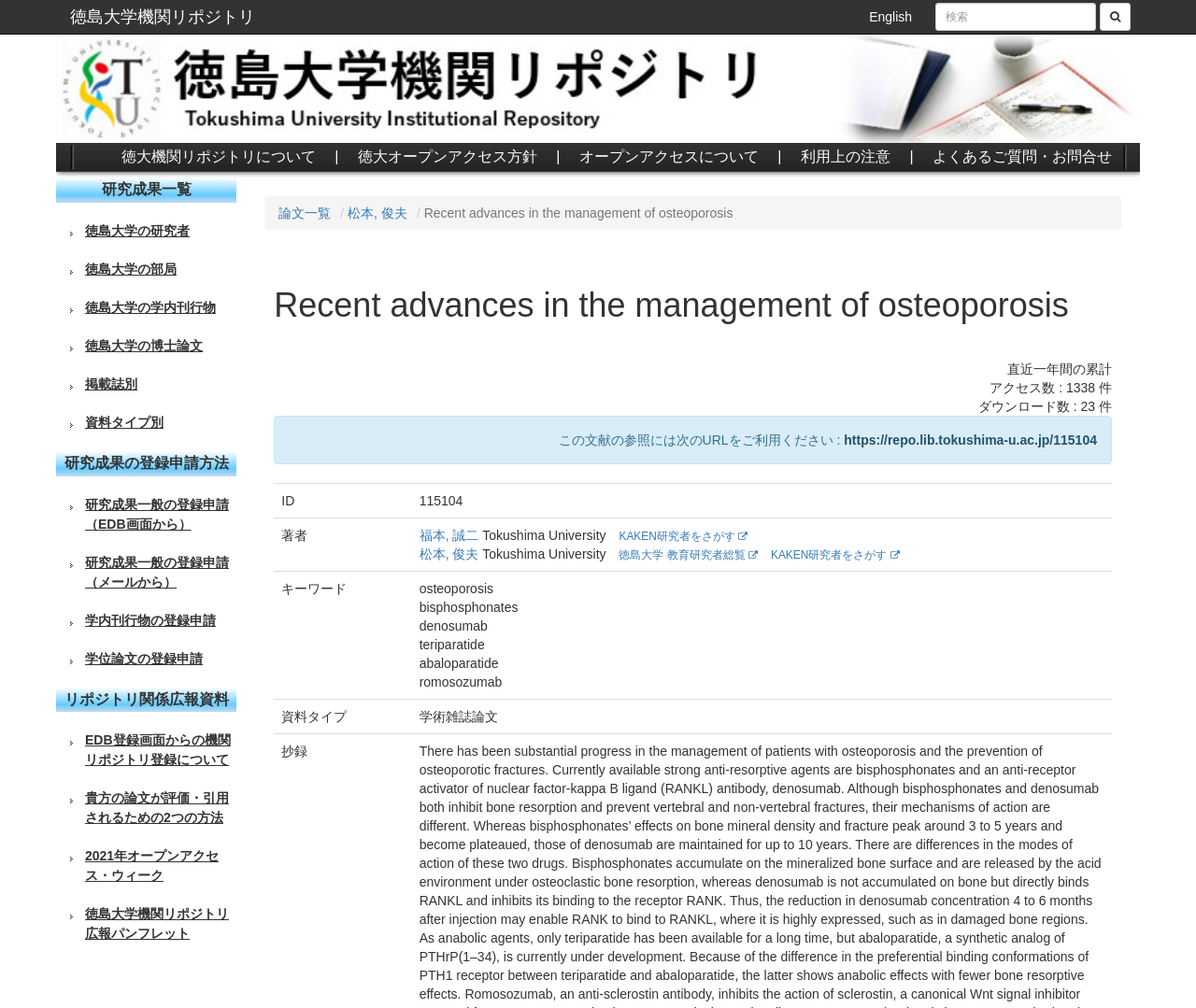Examine the image carefully and respond to the question with a detailed answer: 
How many times has this document been accessed?

I found the access count by looking at the static text 'アクセス数 :' and its corresponding value '1338'.